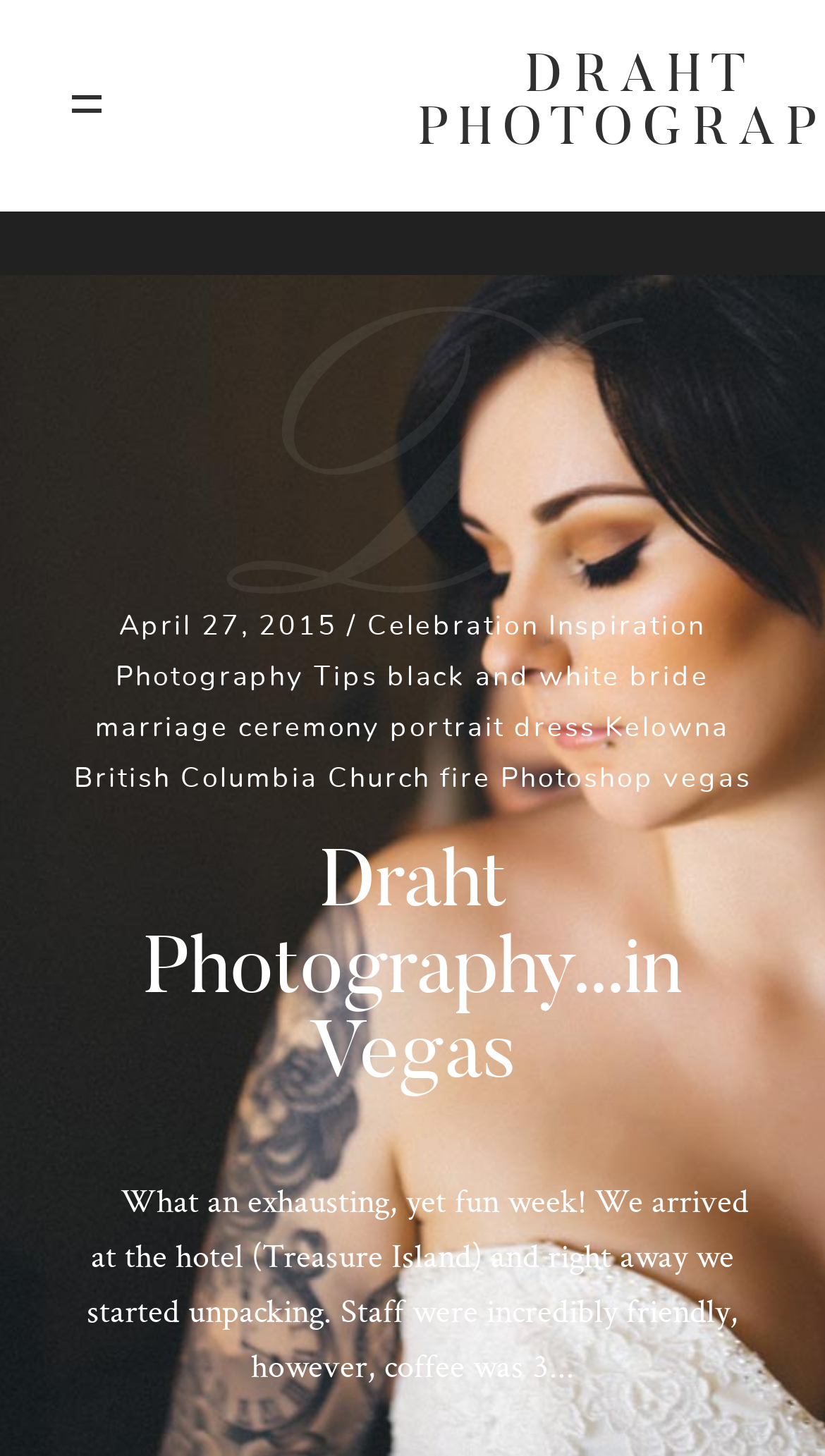Determine the bounding box coordinates of the clickable element necessary to fulfill the instruction: "Learn more about the photographer's work in 'Kelowna, BC'". Provide the coordinates as four float numbers within the 0 to 1 range, i.e., [left, top, right, bottom].

[0.394, 0.793, 0.606, 0.815]